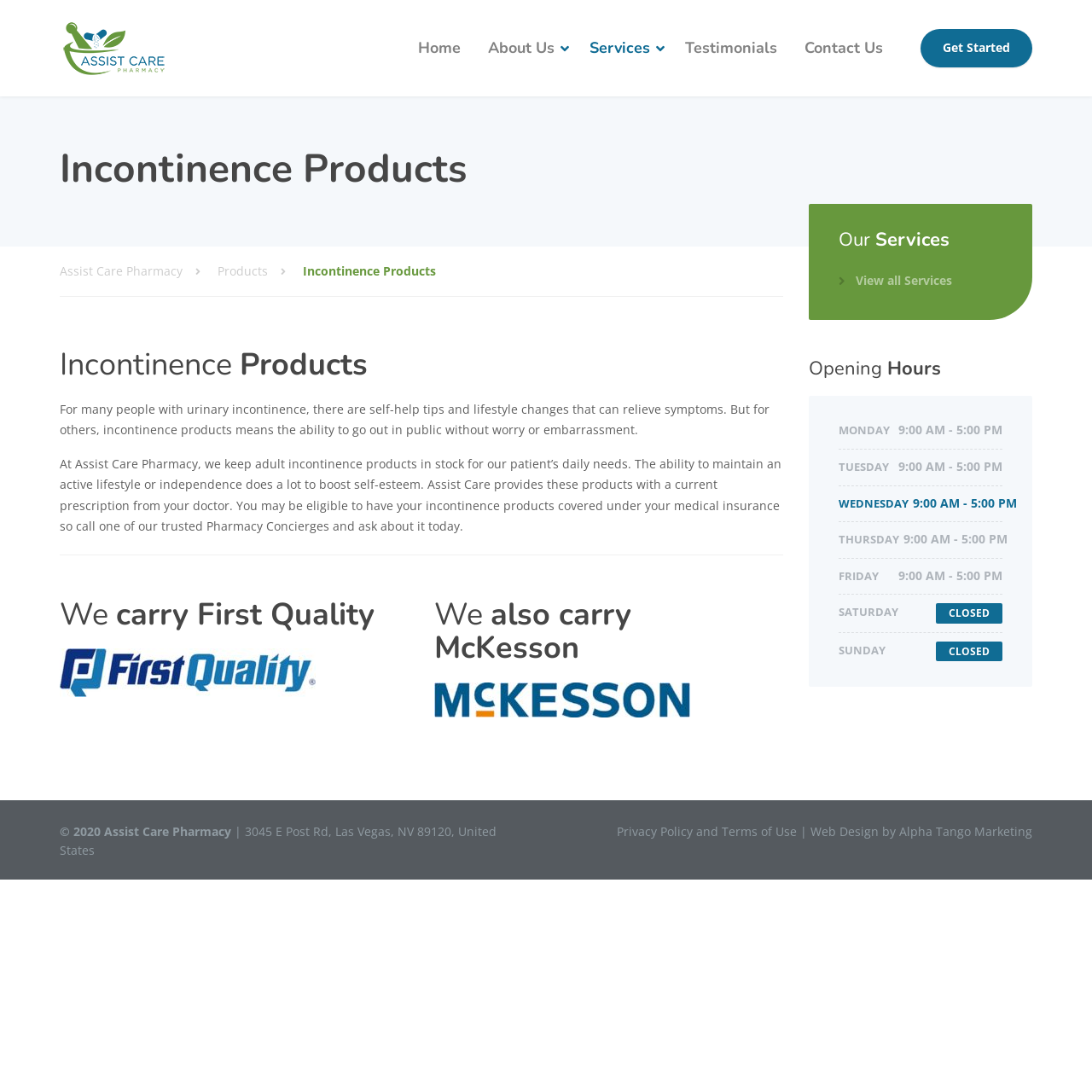Determine the bounding box for the UI element that matches this description: "Web Design".

[0.742, 0.754, 0.805, 0.768]